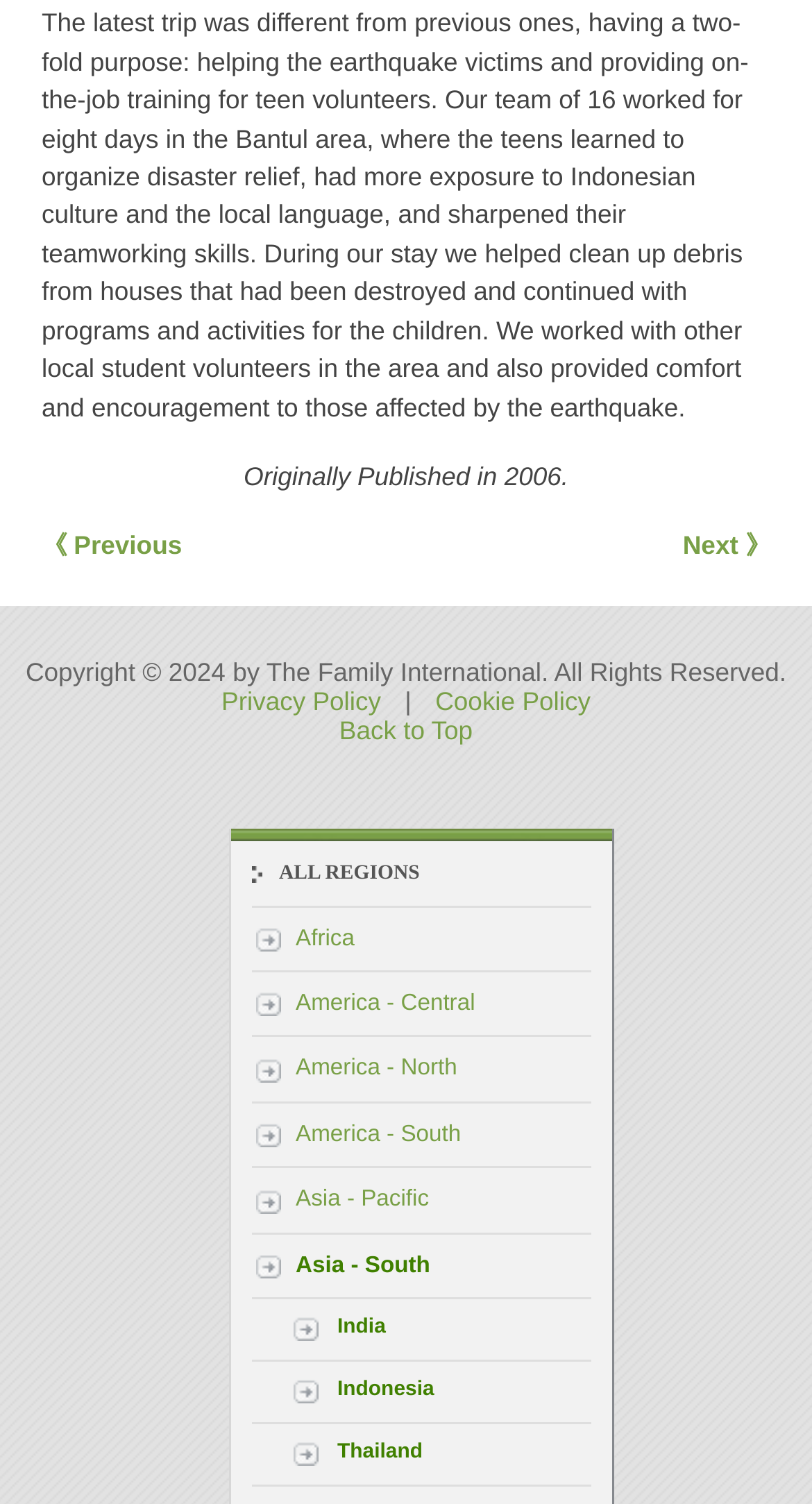Please give the bounding box coordinates of the area that should be clicked to fulfill the following instruction: "Learn more about Indonesia". The coordinates should be in the format of four float numbers from 0 to 1, i.e., [left, top, right, bottom].

[0.31, 0.905, 0.777, 0.945]